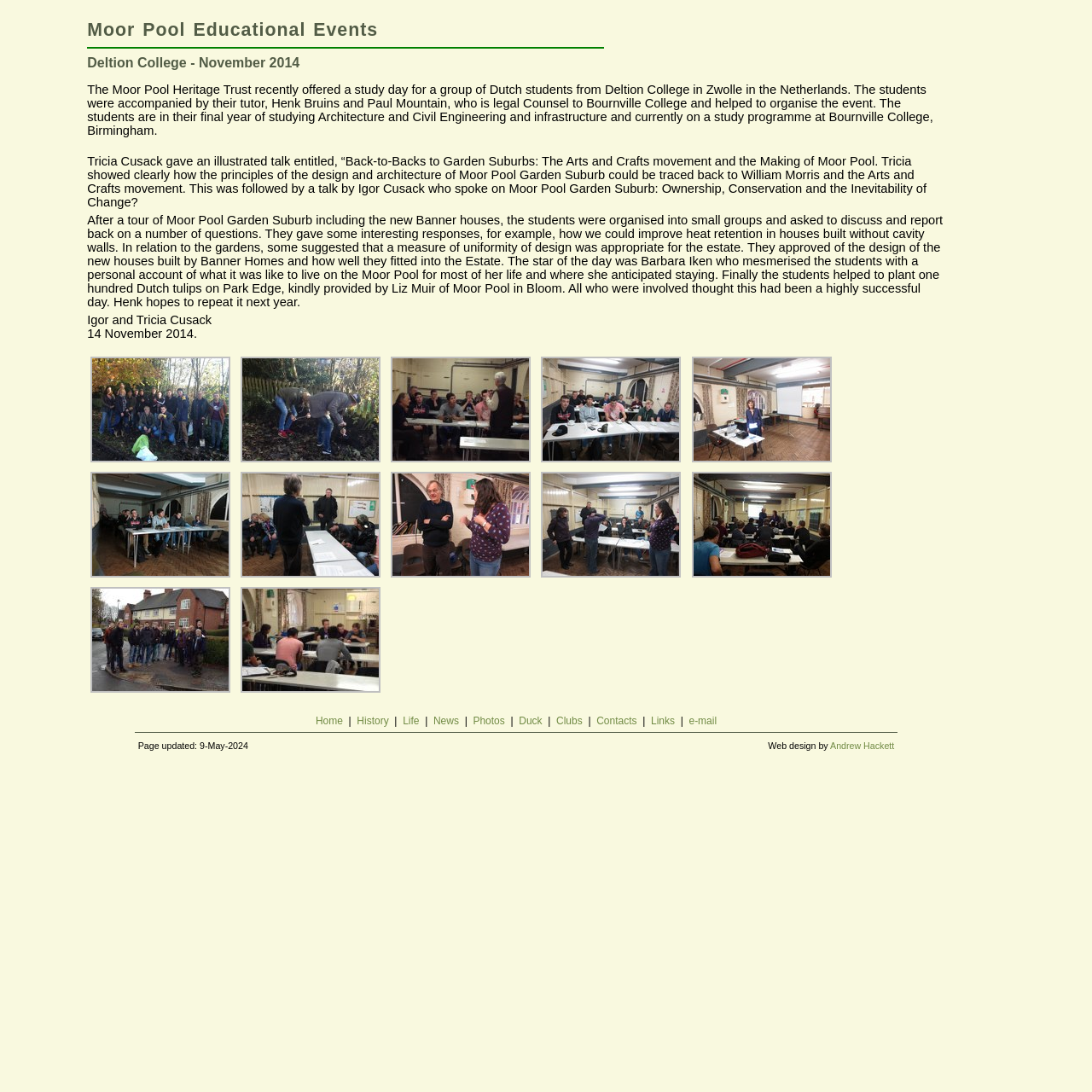What event did the Moor Pool Heritage Trust recently offer?
Based on the visual information, provide a detailed and comprehensive answer.

The Moor Pool Heritage Trust recently offered a study day for a group of Dutch students from Deltion College in Zwolle in the Netherlands, as mentioned in the text.